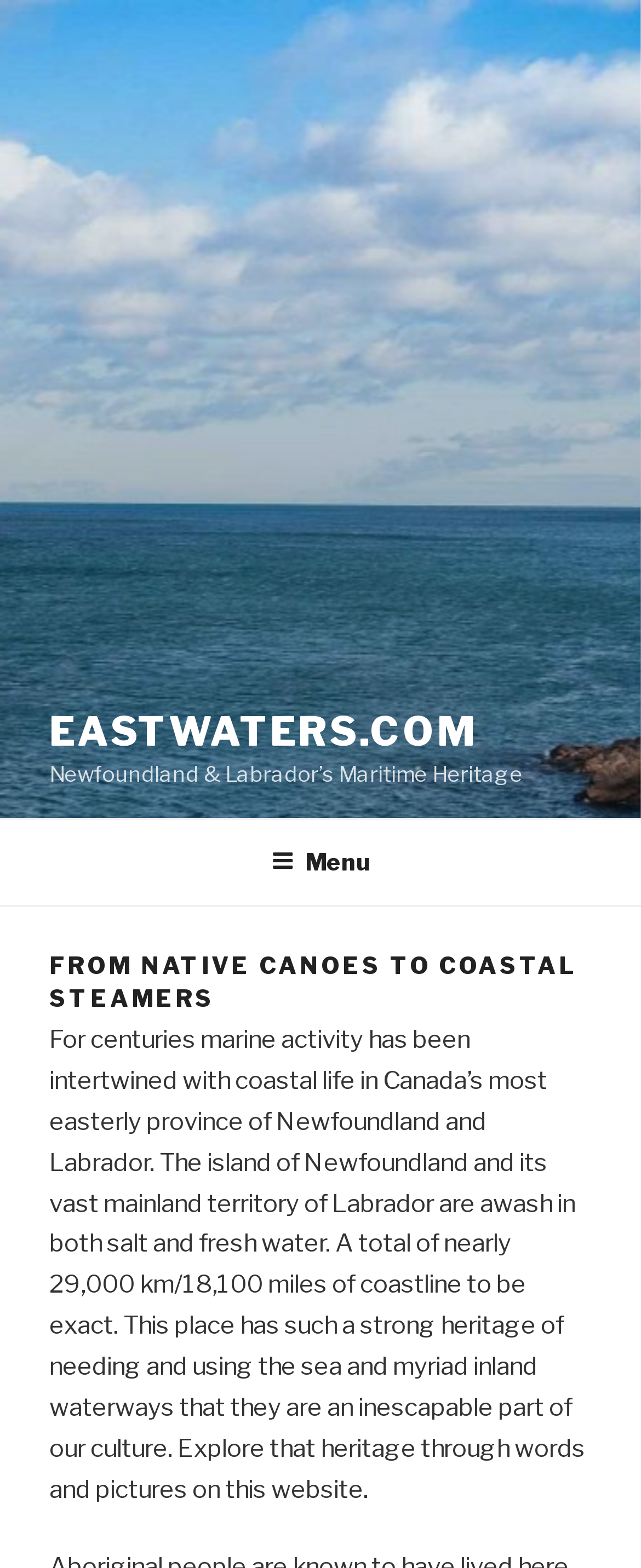Answer the question with a brief word or phrase:
How long is the coastline of Newfoundland and Labrador?

29,000 km/18,100 miles